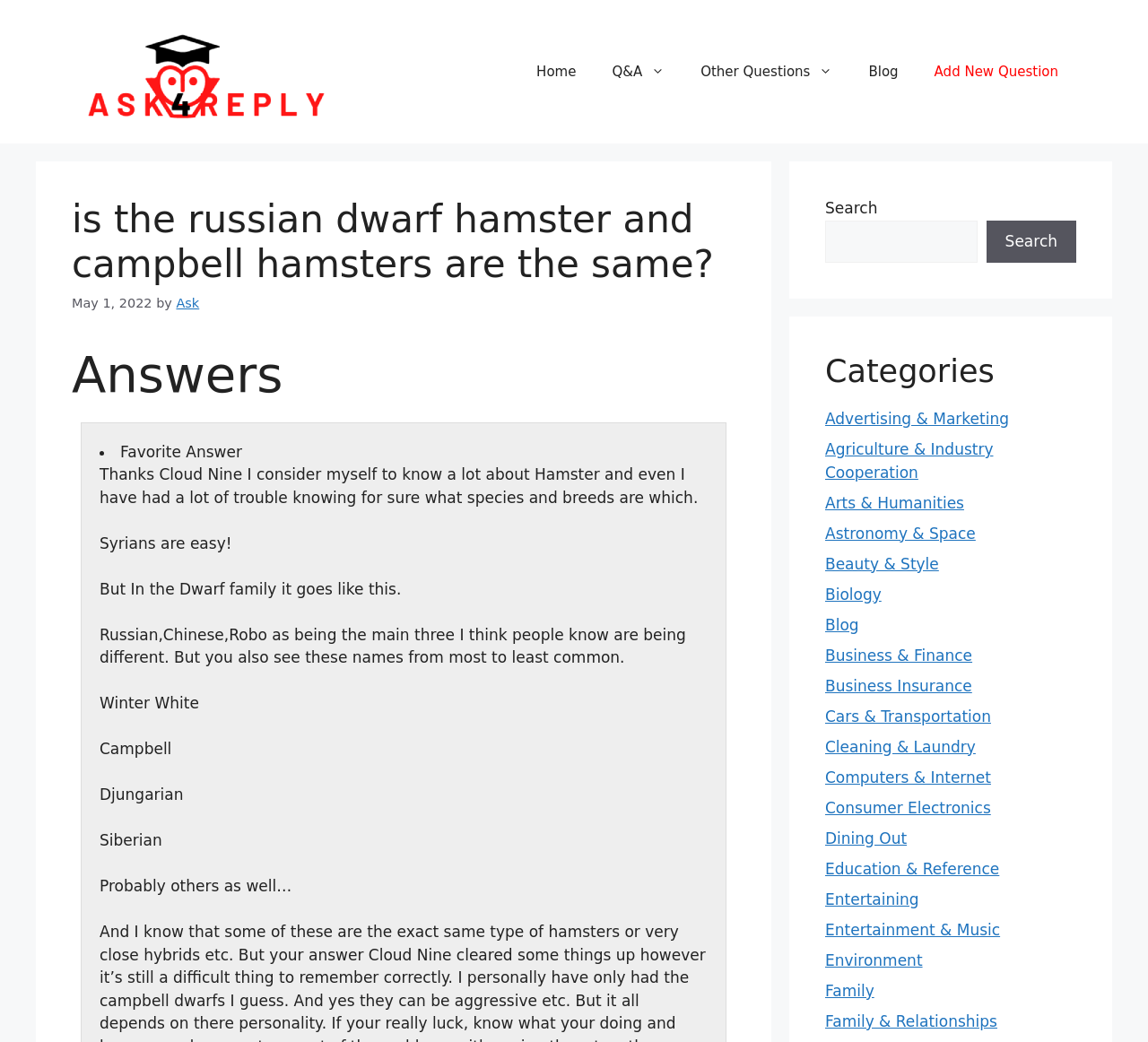Please identify the bounding box coordinates of the area that needs to be clicked to follow this instruction: "Search for something".

None